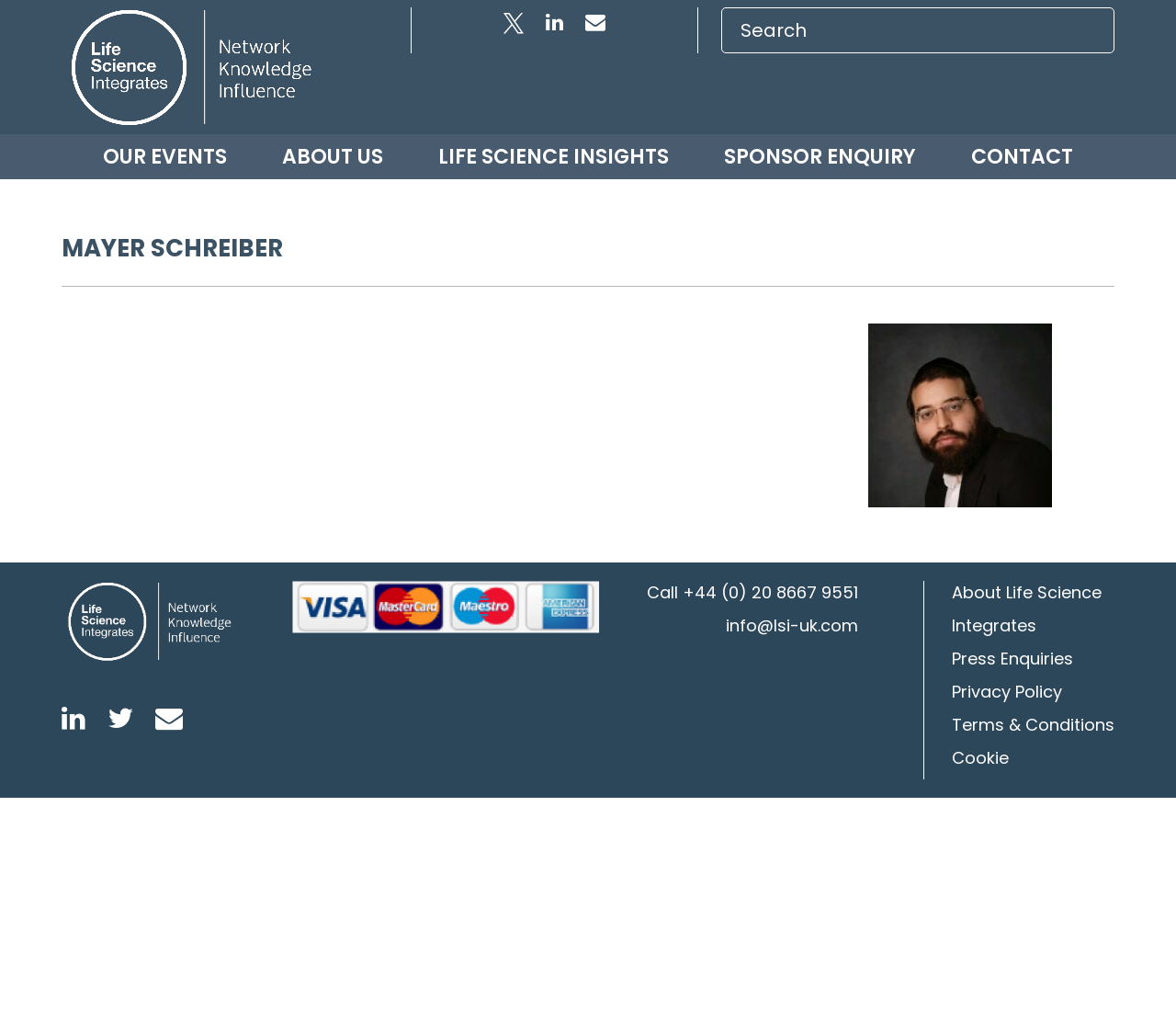What is the phone number?
Answer the question in a detailed and comprehensive manner.

The phone number is obtained from the link element '+44 (0) 20 8667 9551' with bounding box coordinates [0.58, 0.575, 0.729, 0.597].